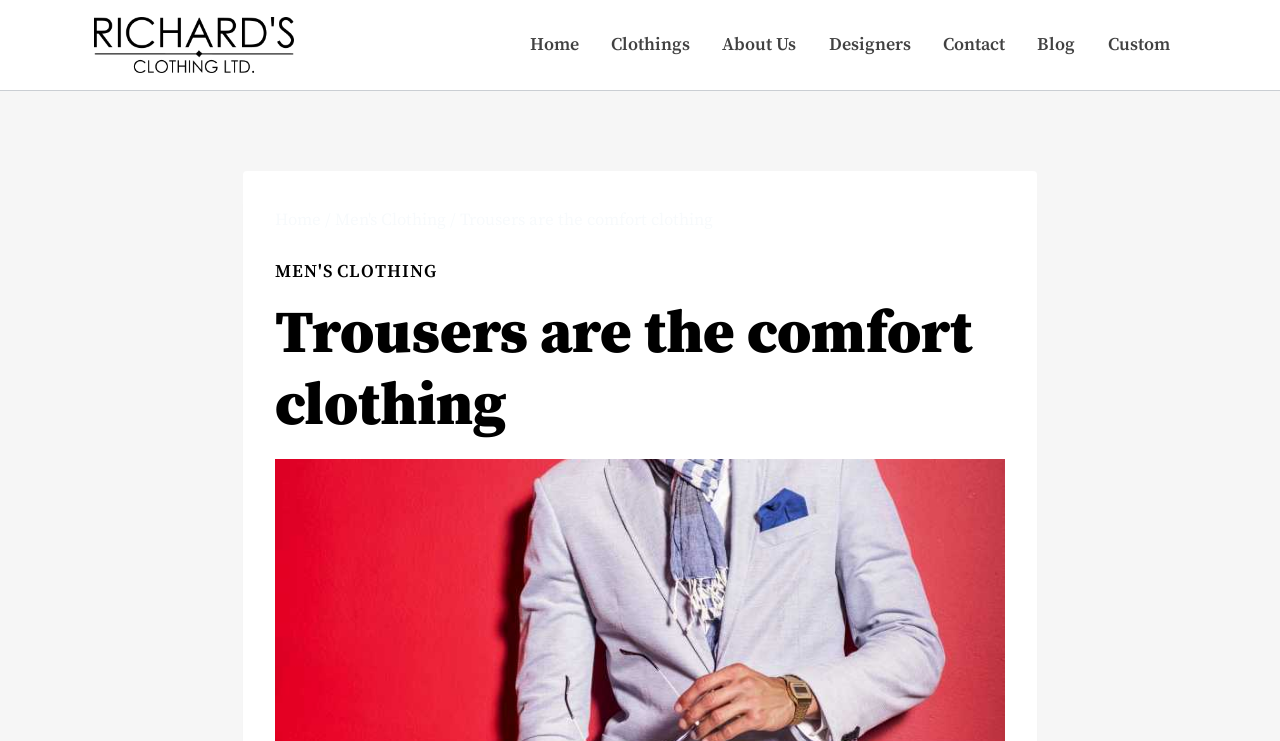What is the current page in the breadcrumbs navigation?
Please look at the screenshot and answer using one word or phrase.

Trousers